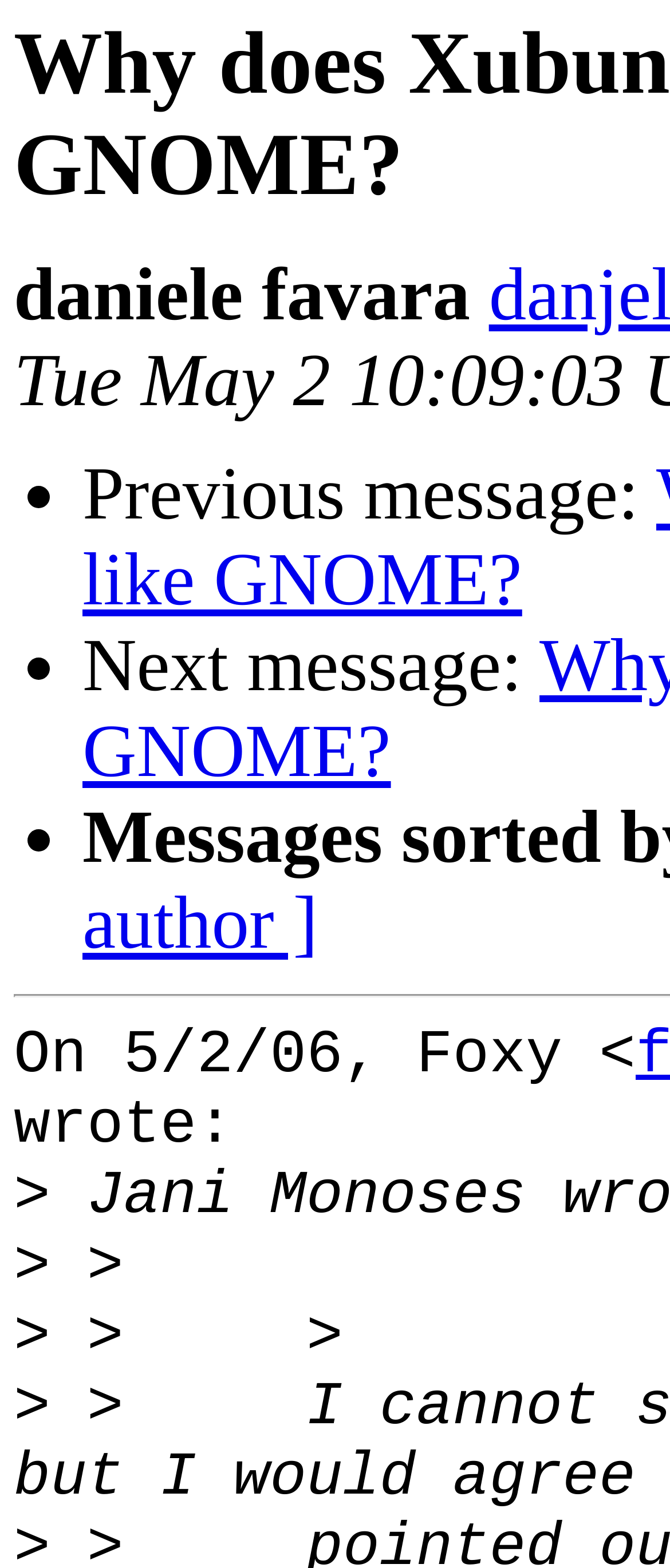What is the date of the message?
Please answer the question with as much detail as possible using the screenshot.

I found the date of the message by looking at the text 'On 5/2/06, Foxy <' which indicates that the message was sent on 5/2/06.